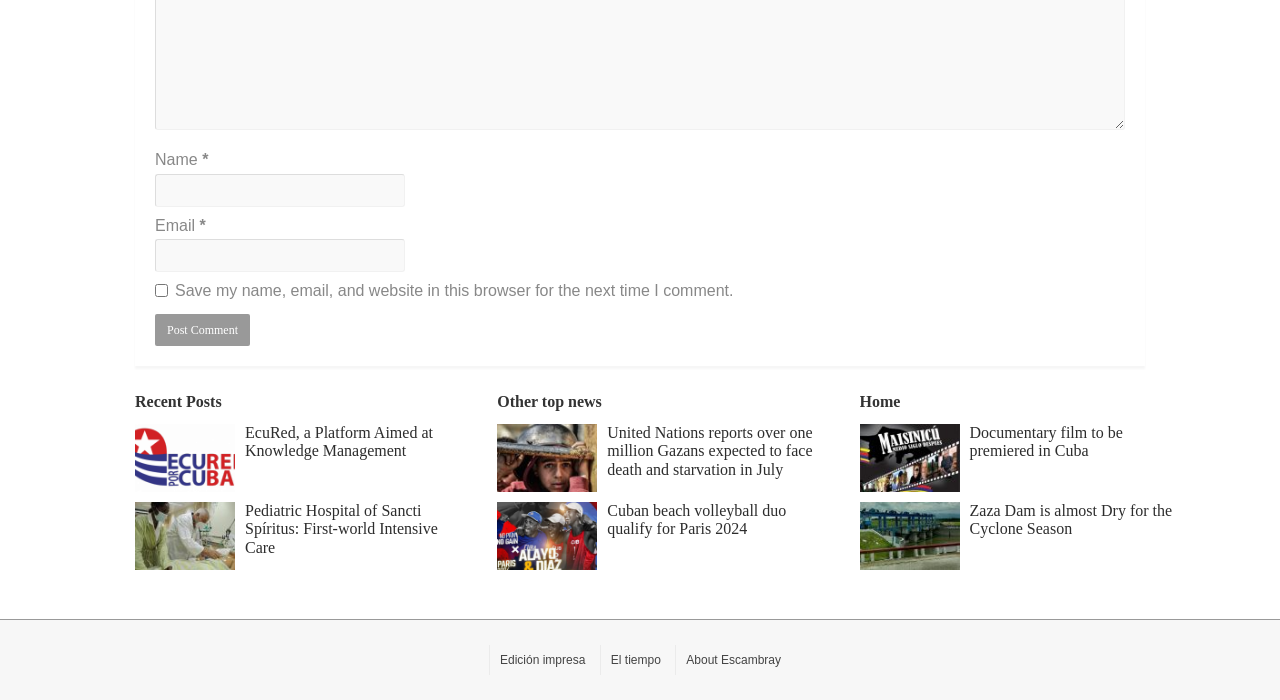How many sections of news are there on this webpage?
Answer with a single word or phrase by referring to the visual content.

Three